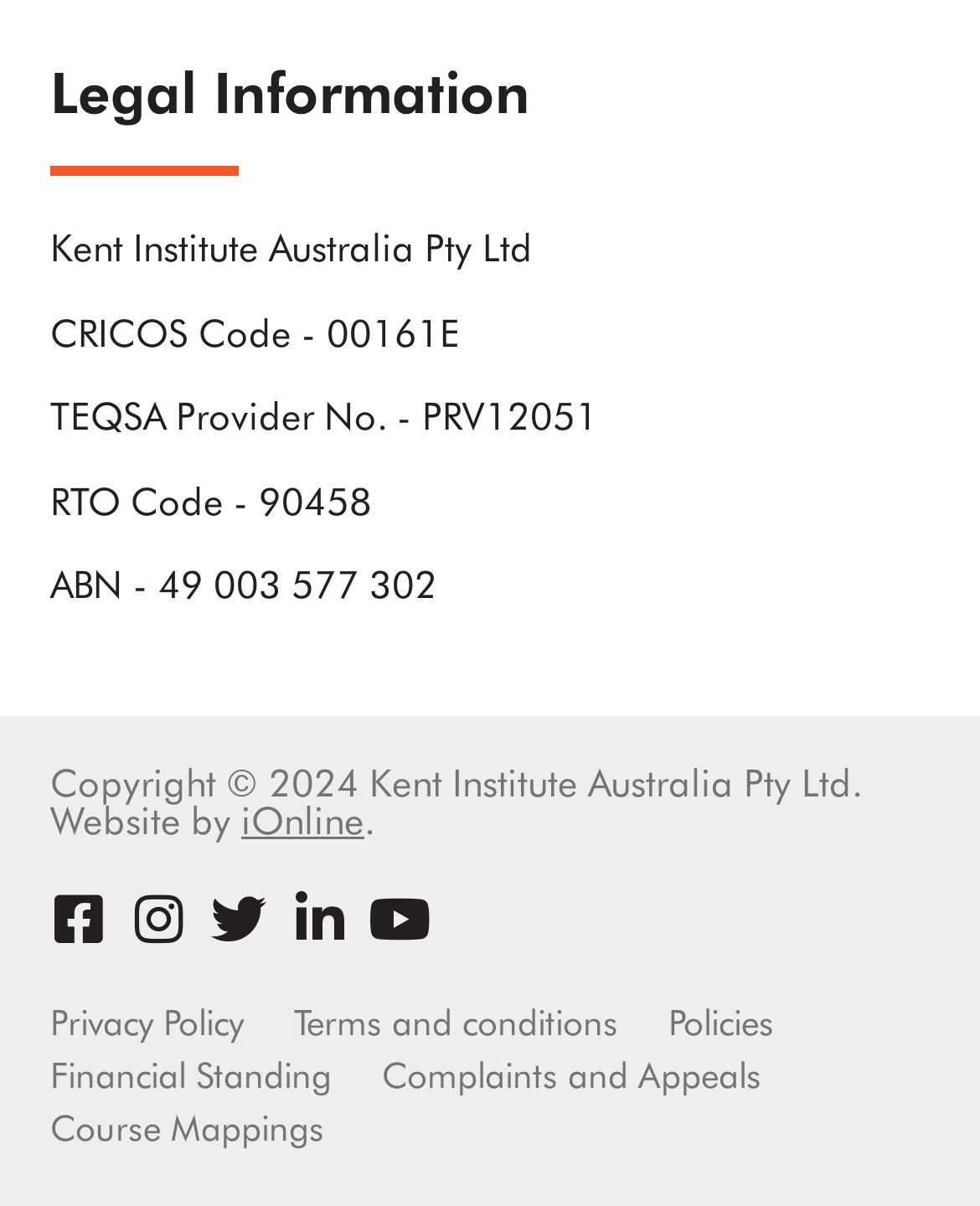Provide the bounding box coordinates for the area that should be clicked to complete the instruction: "View Kent Institute Australia's Facebook page".

[0.051, 0.739, 0.108, 0.785]